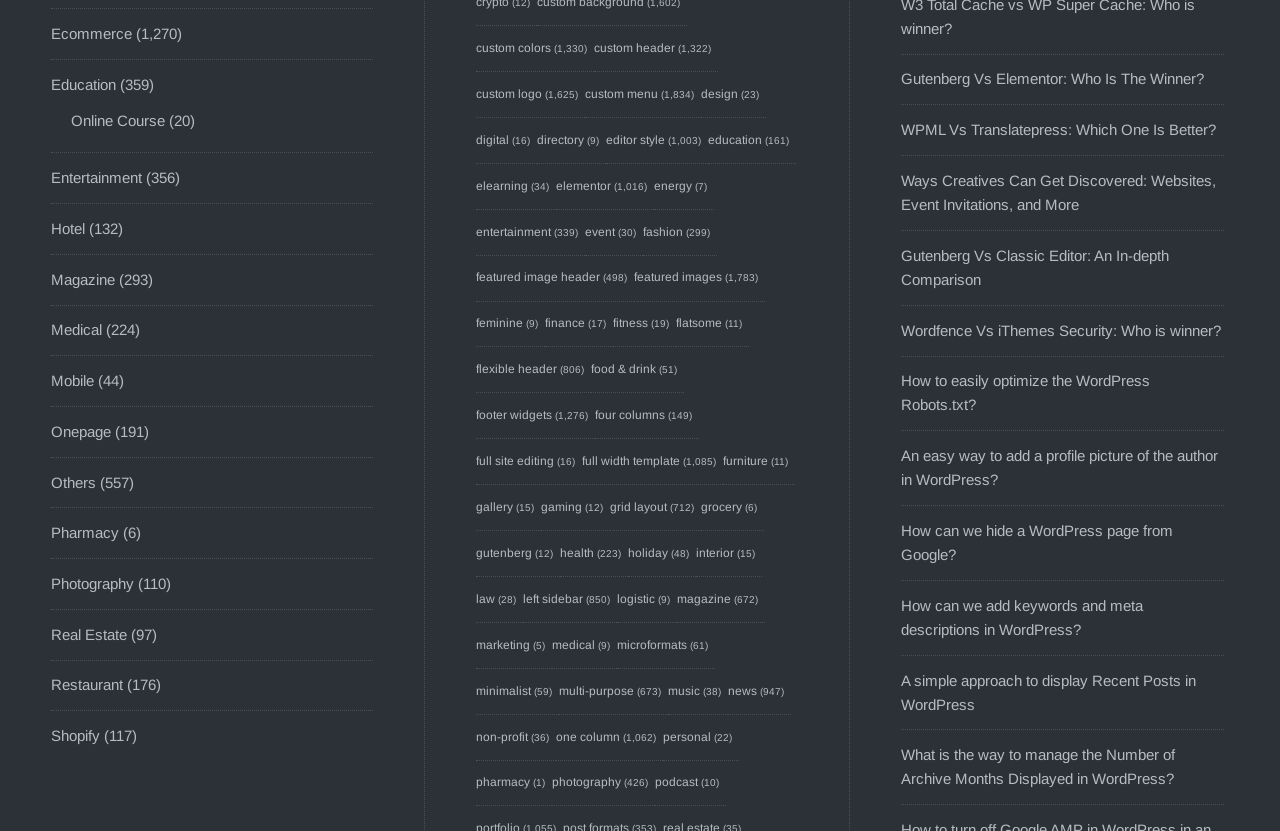Kindly respond to the following question with a single word or a brief phrase: 
What is the vertical position of the 'Hotel' link?

Above 'Magazine' link